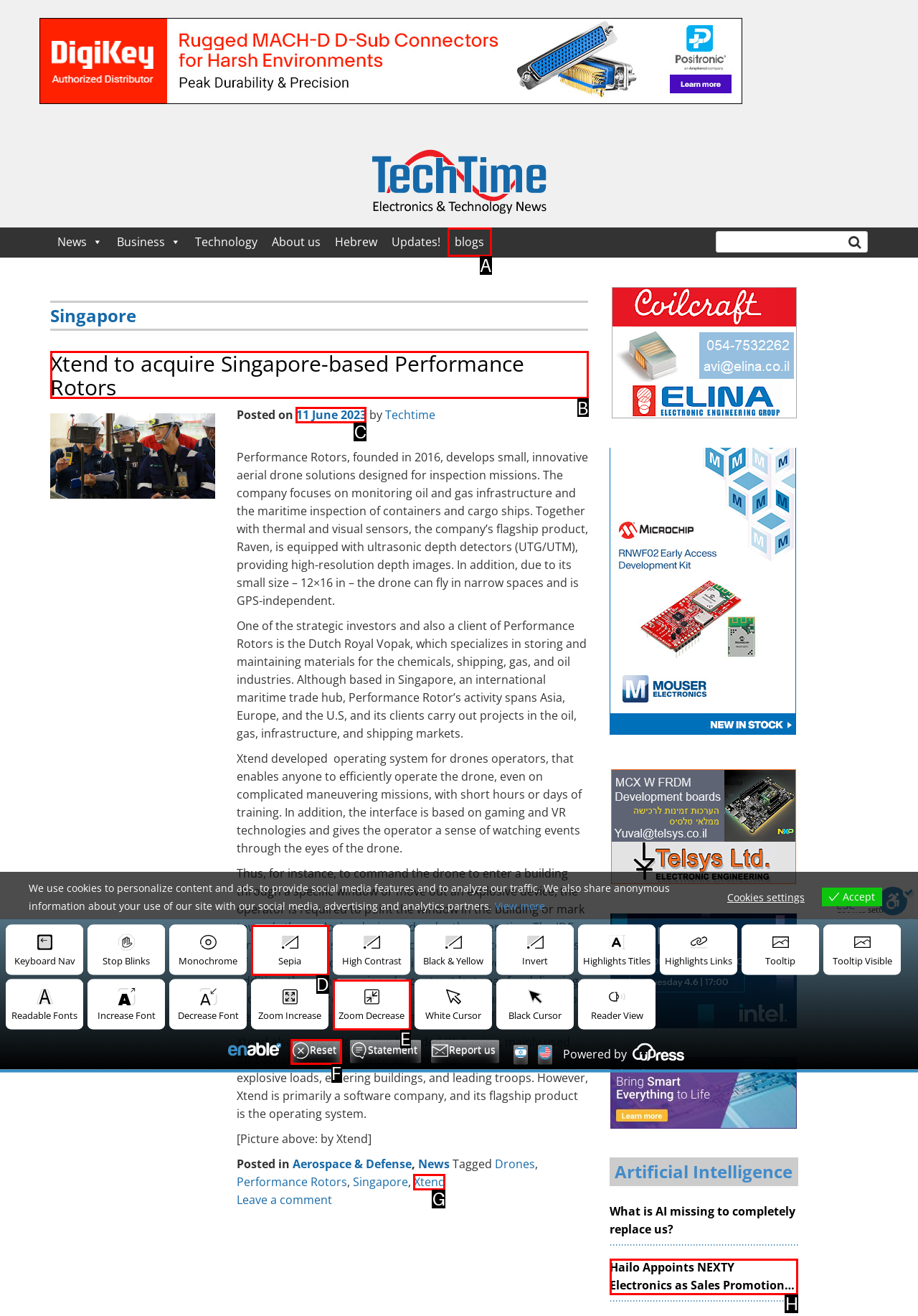Identify which HTML element should be clicked to fulfill this instruction: Read the article 'Xtend to acquire Singapore-based Performance Rotors' Reply with the correct option's letter.

B